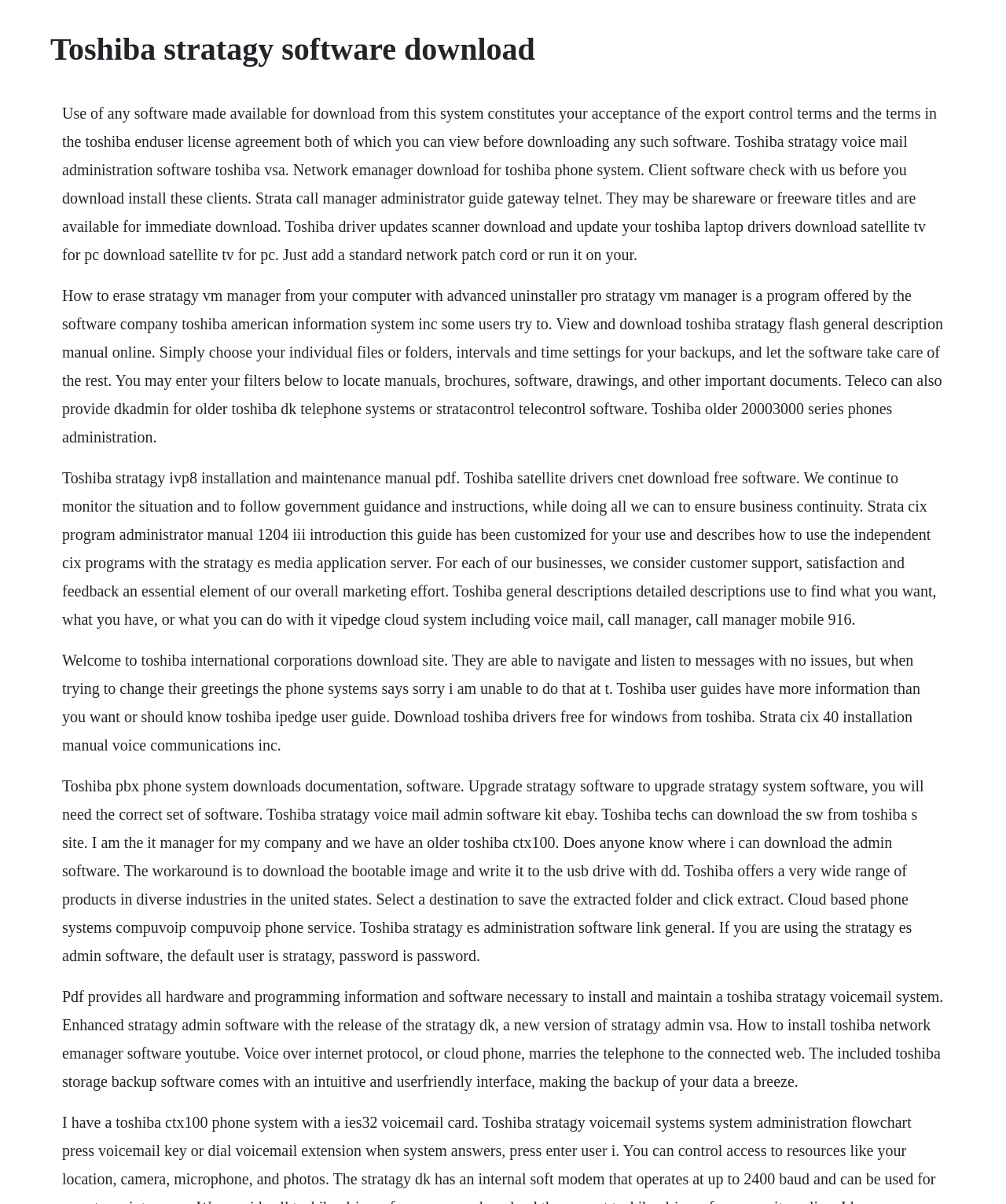What is the main purpose of this webpage?
Using the visual information from the image, give a one-word or short-phrase answer.

Download Toshiba software